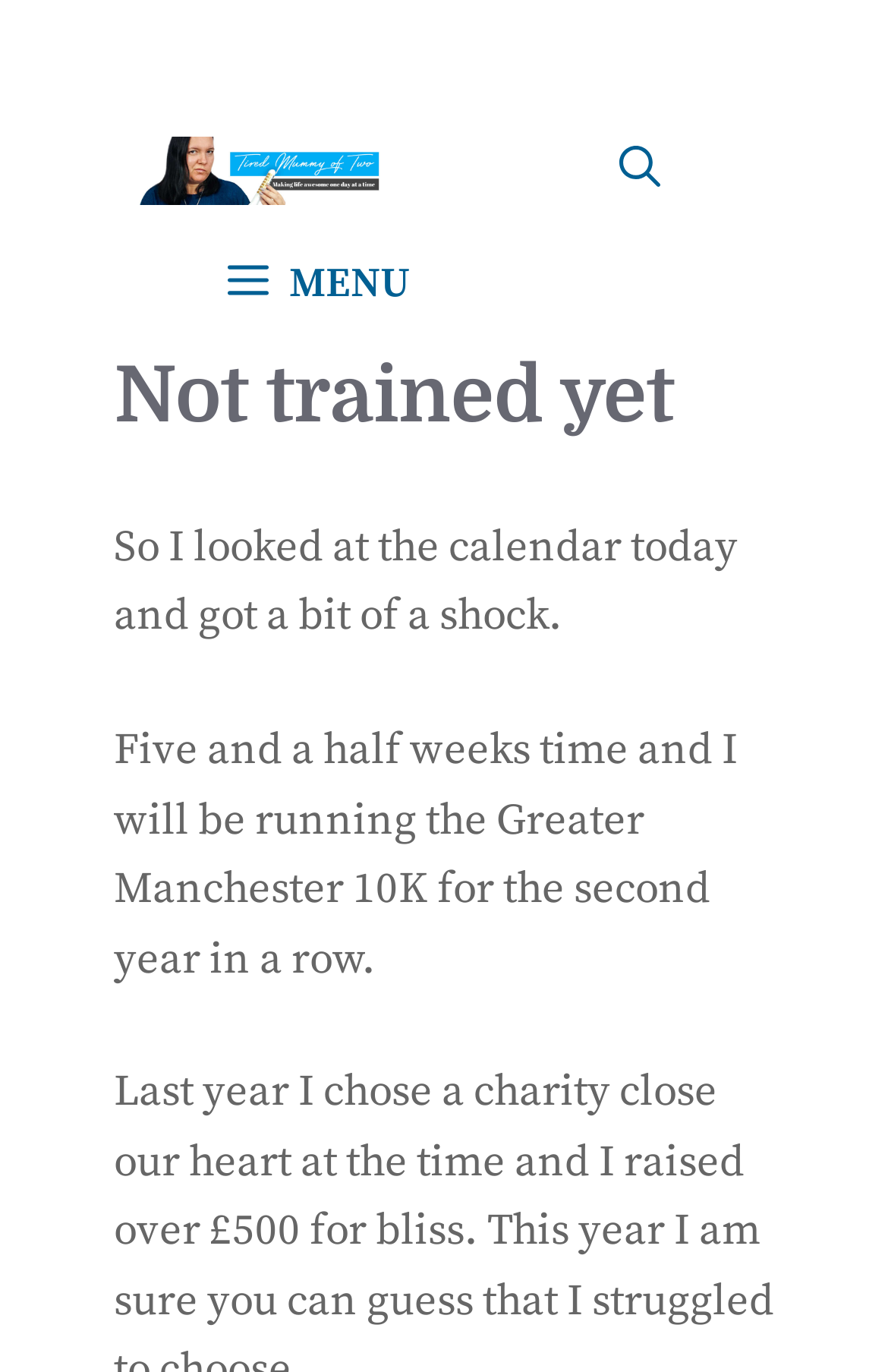What is the blogger planning to do in five and a half weeks?
Answer with a single word or phrase, using the screenshot for reference.

Run the Greater Manchester 10K